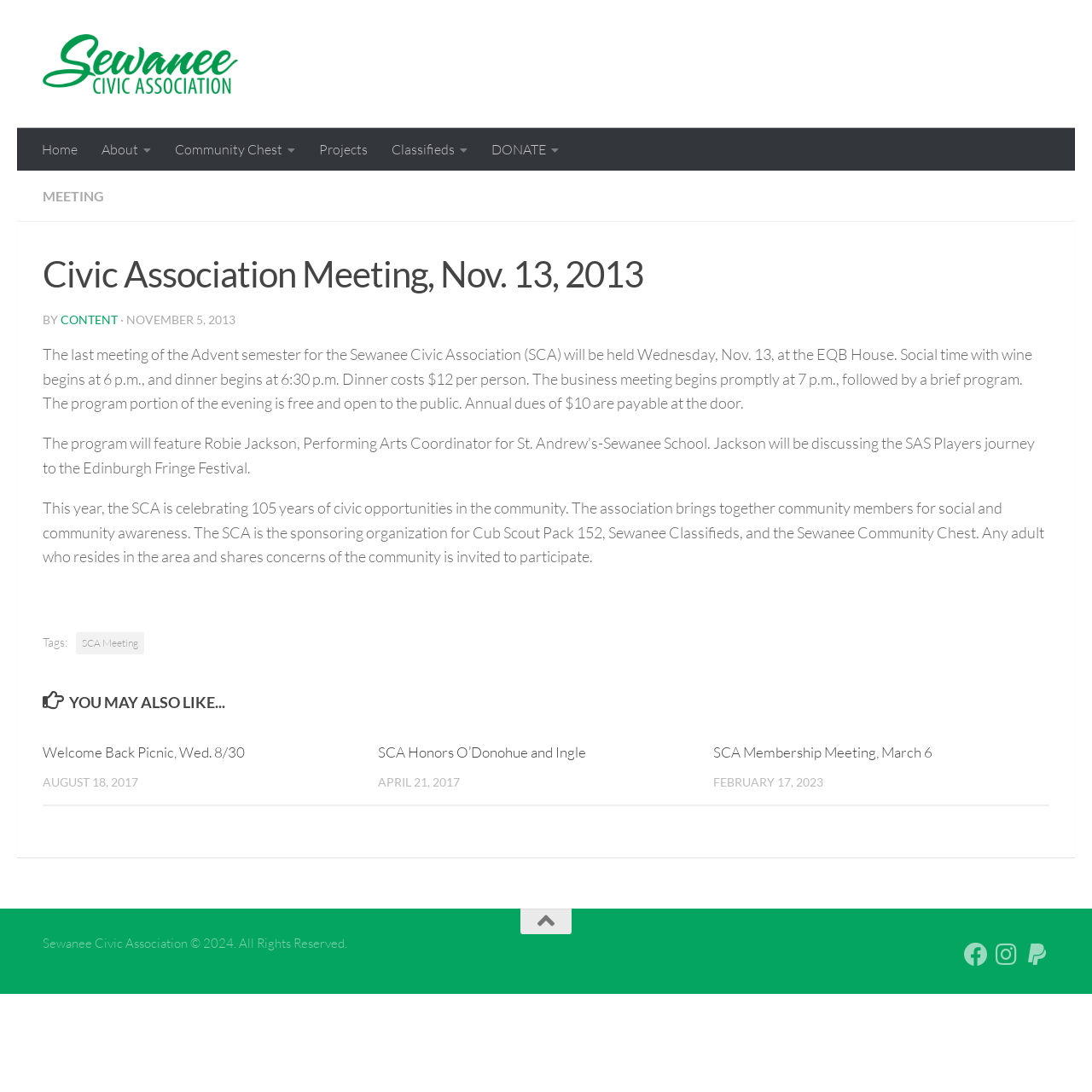Please analyze the image and provide a thorough answer to the question:
What is the purpose of the Sewanee Civic Association?

The purpose of the Sewanee Civic Association can be found in the static text 'Promoting social and service opportunities for the community' which is a brief description of the association's purpose.